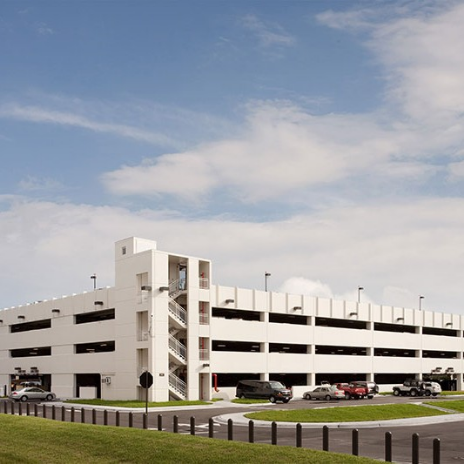Answer the question using only a single word or phrase: 
How many levels of parking does the structure have?

Four